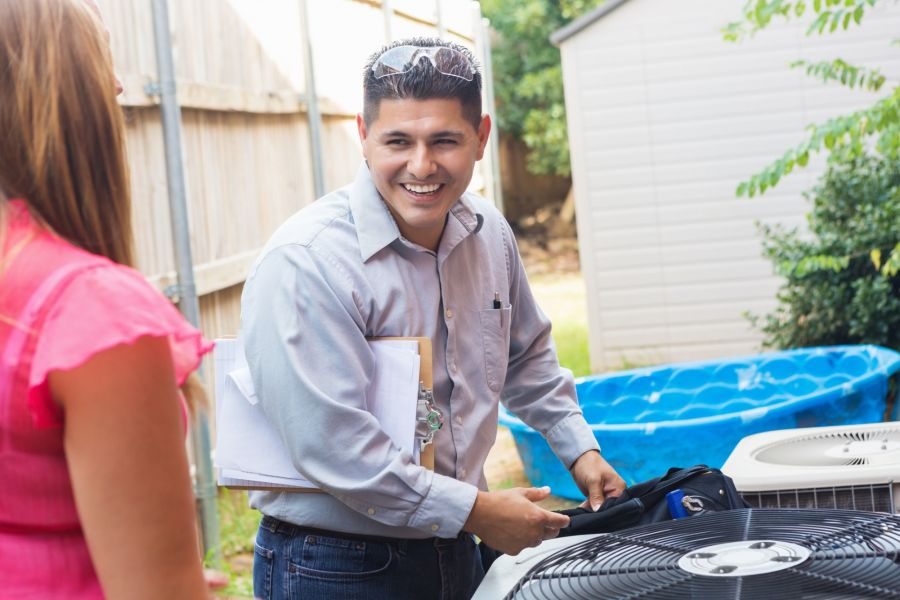What is visible in the background?
Please give a detailed and elaborate answer to the question based on the image.

The background of the image features air conditioning units, which is relevant to the HVAC service being provided, and greenery, which adds a natural and calming atmosphere to the scene.